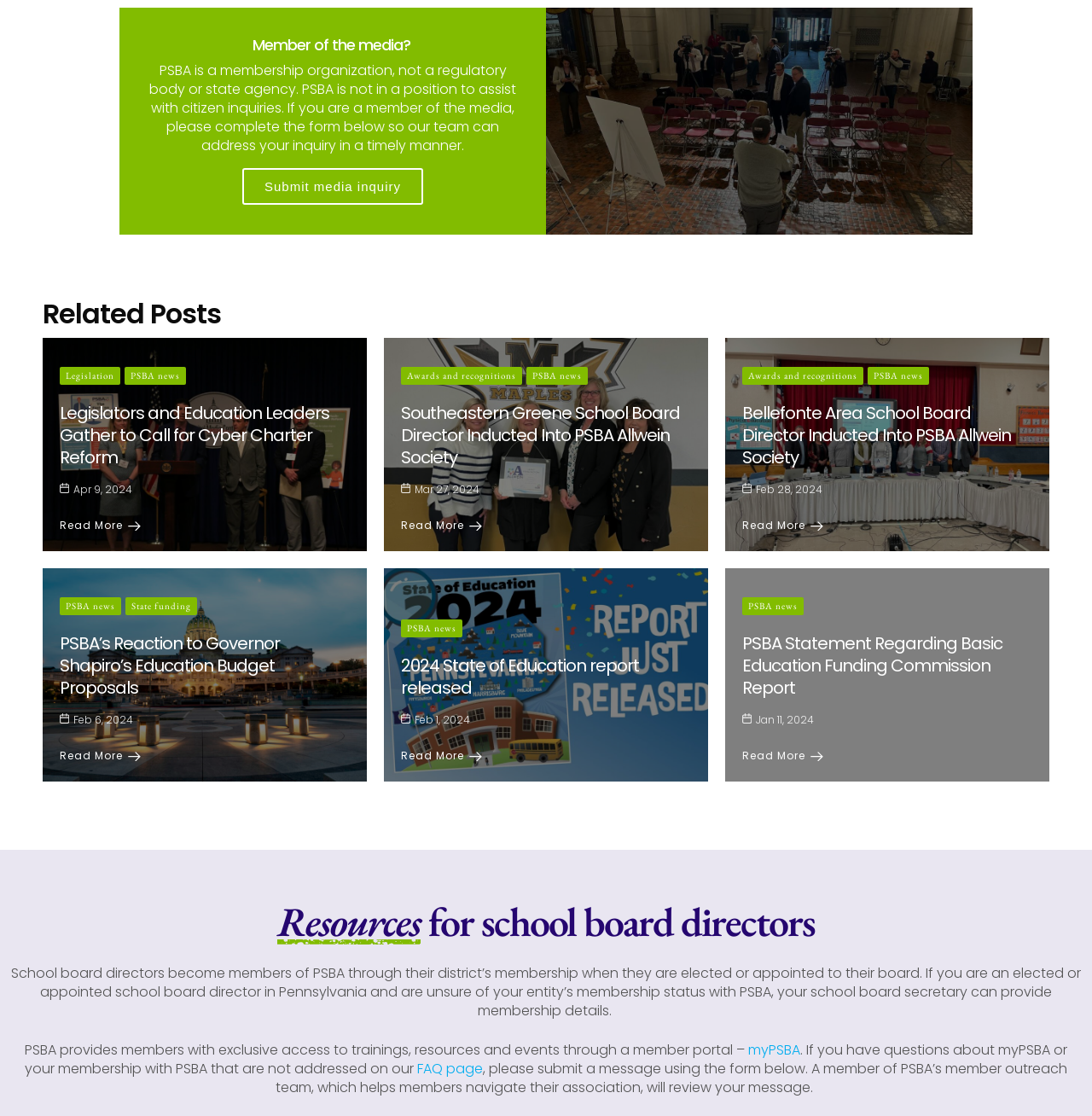Please specify the coordinates of the bounding box for the element that should be clicked to carry out this instruction: "Read more about Legislators and Education Leaders Gather to Call for Cyber Charter Reform". The coordinates must be four float numbers between 0 and 1, formatted as [left, top, right, bottom].

[0.055, 0.465, 0.129, 0.478]